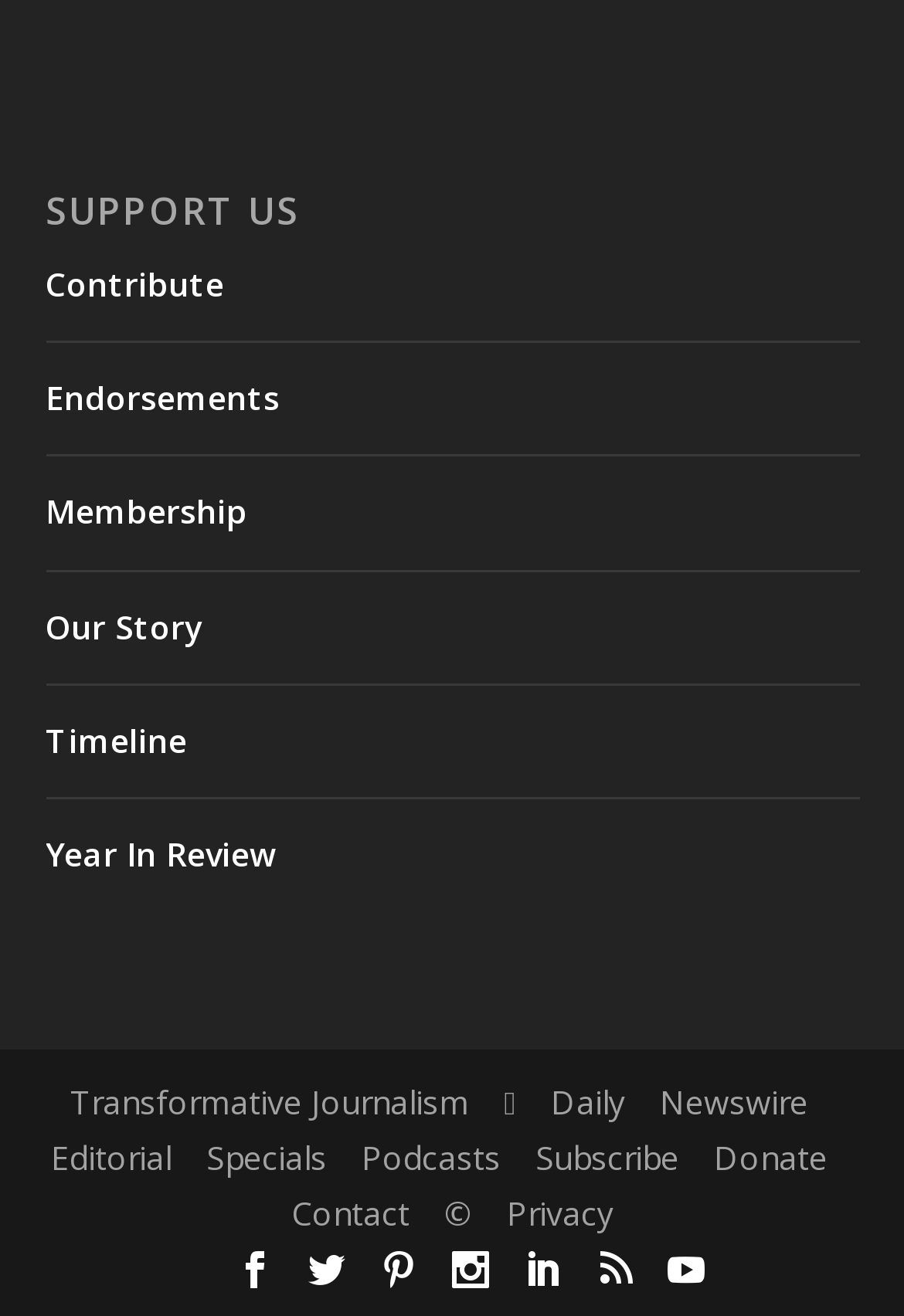From the details in the image, provide a thorough response to the question: How many types of journalism are mentioned?

I found a link called 'Transformative Journalism' which suggests that there is only one type of journalism mentioned on the webpage.